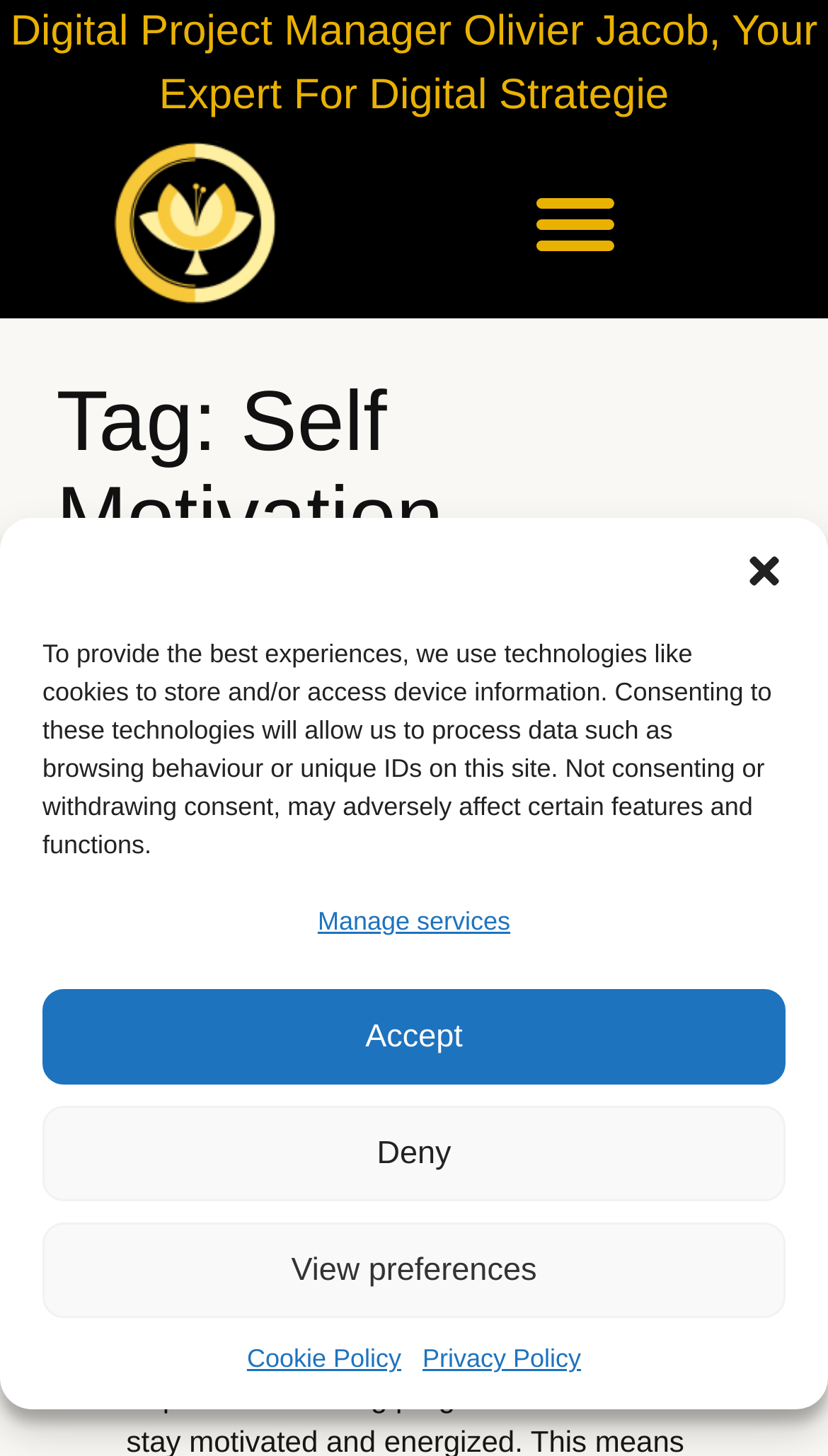What is the purpose of self motivation?
Using the visual information, respond with a single word or phrase.

Achieving success